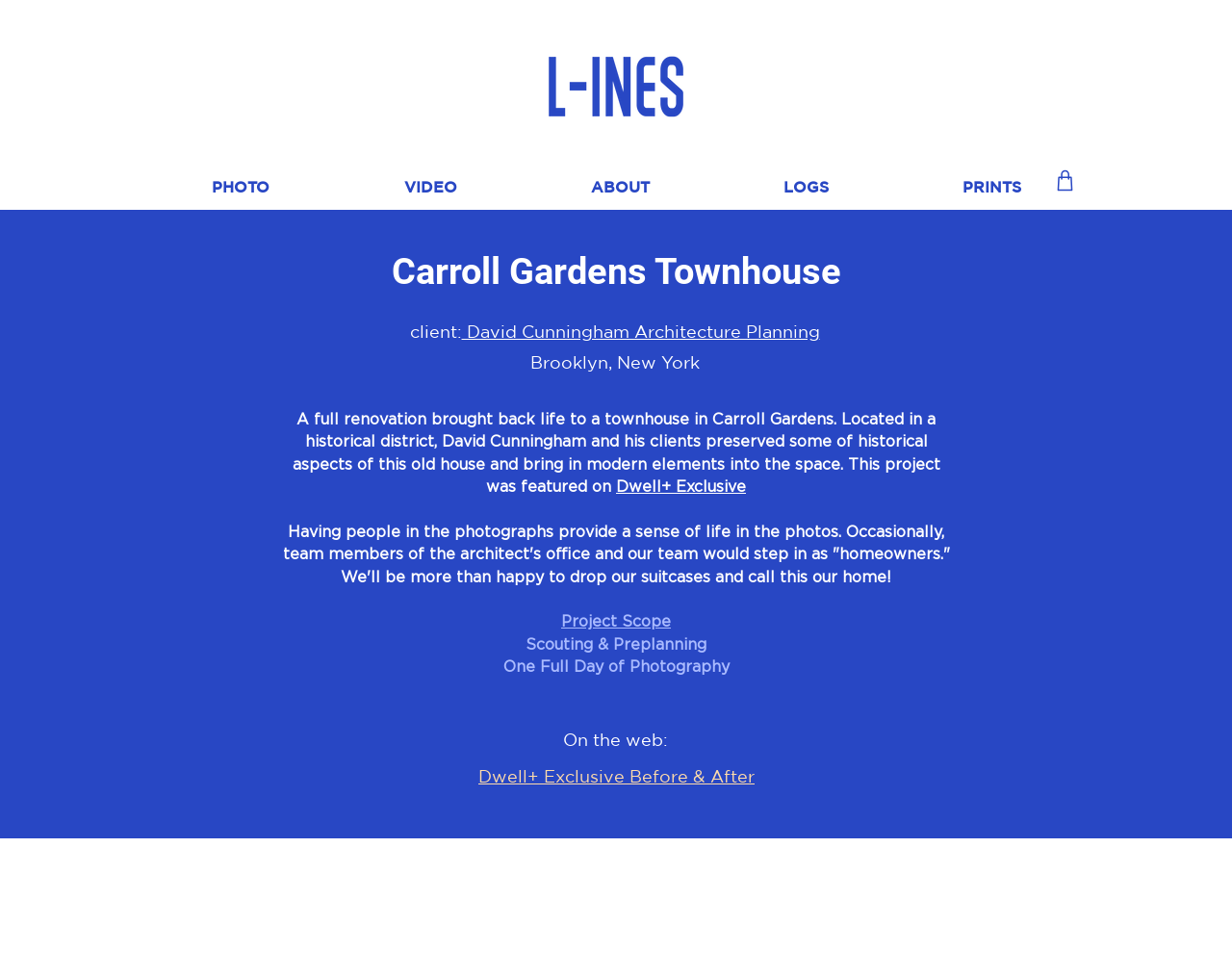Please identify the bounding box coordinates of the region to click in order to complete the task: "Read more about David Cunningham Architecture Planning". The coordinates must be four float numbers between 0 and 1, specified as [left, top, right, bottom].

[0.375, 0.329, 0.665, 0.349]